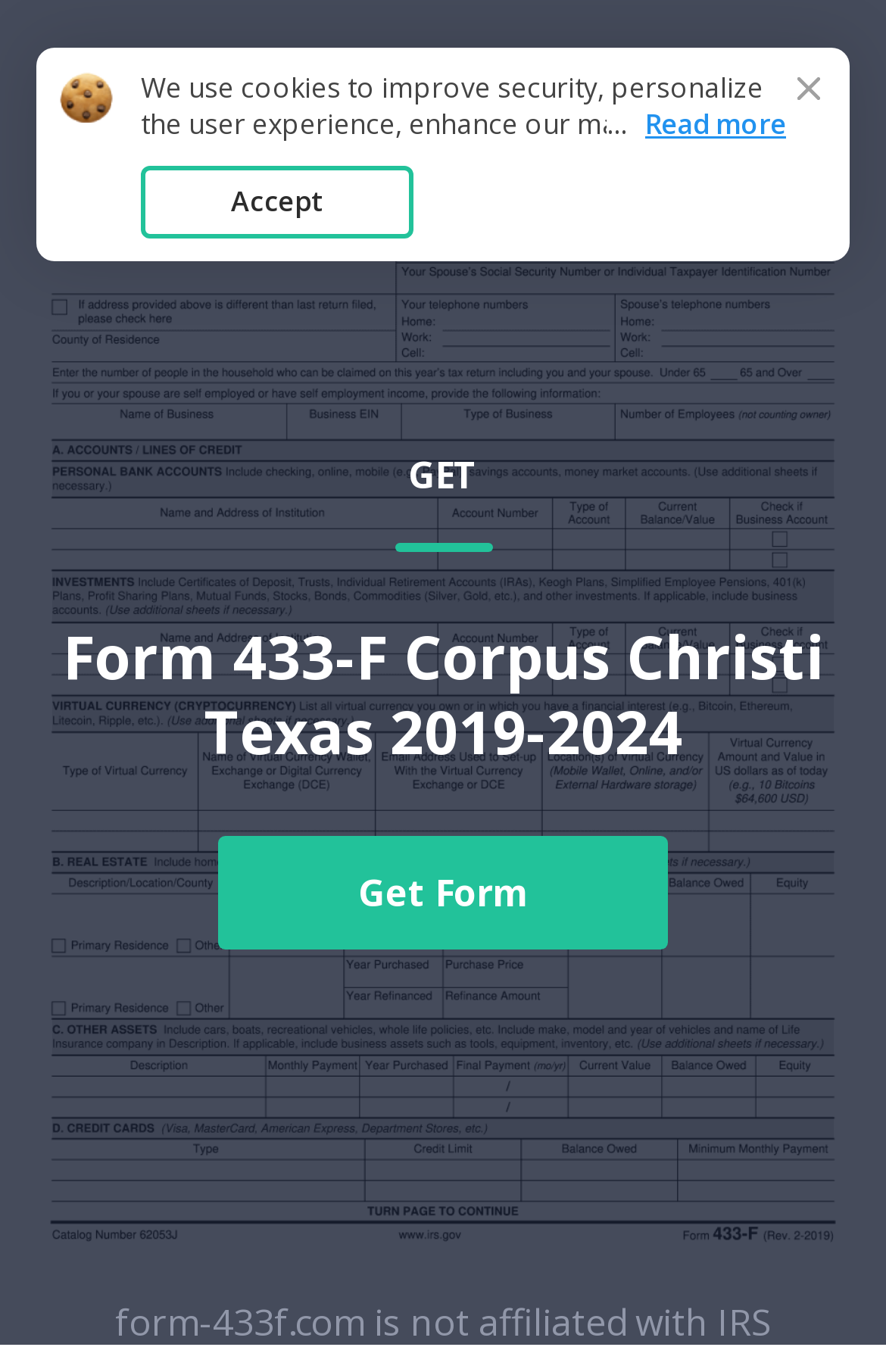What is the vertical position of the 'Accept' button?
Please use the visual content to give a single word or phrase answer.

Above the 'Read more' text